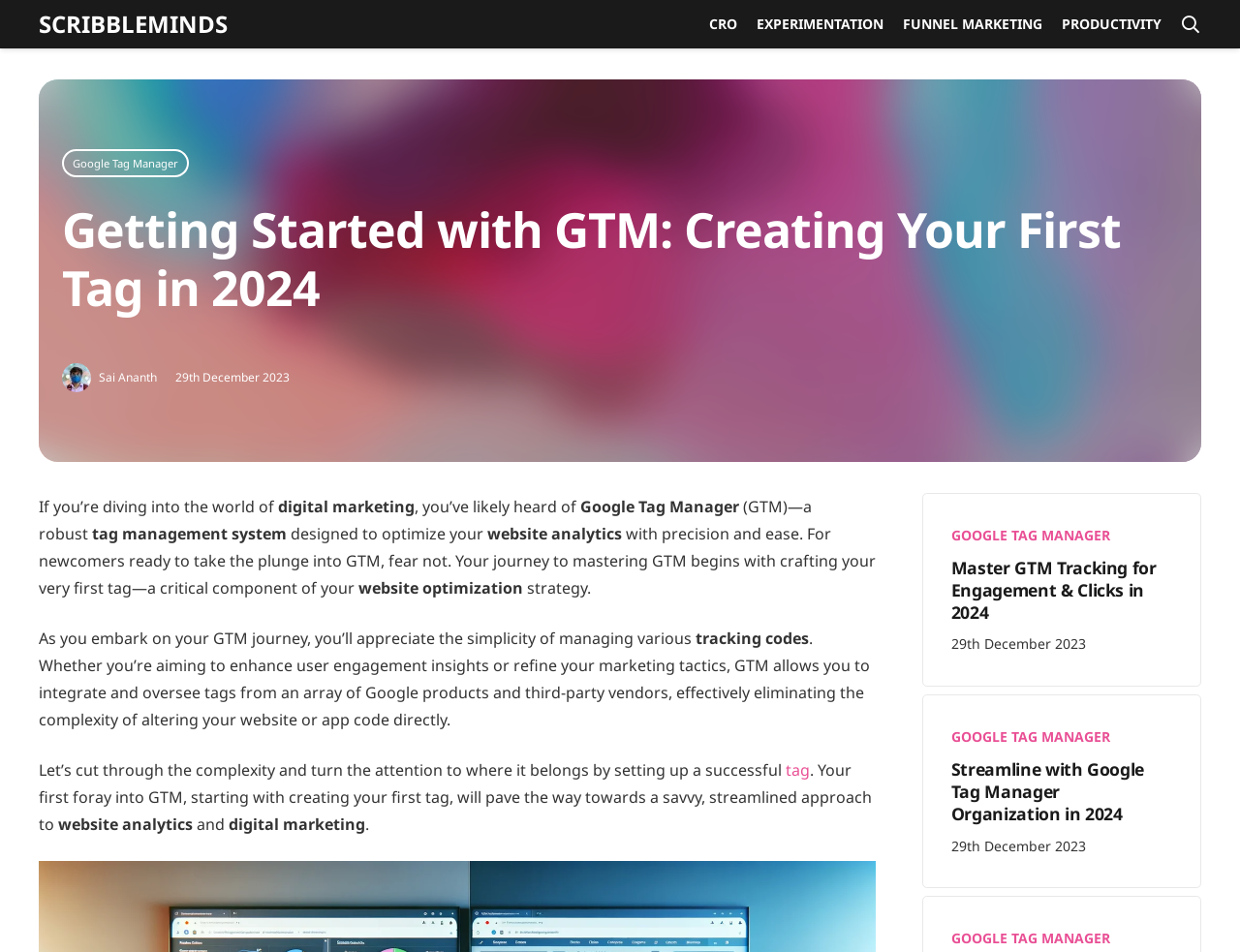Please determine the bounding box coordinates for the UI element described as: "Productivity".

[0.849, 0.0, 0.945, 0.051]